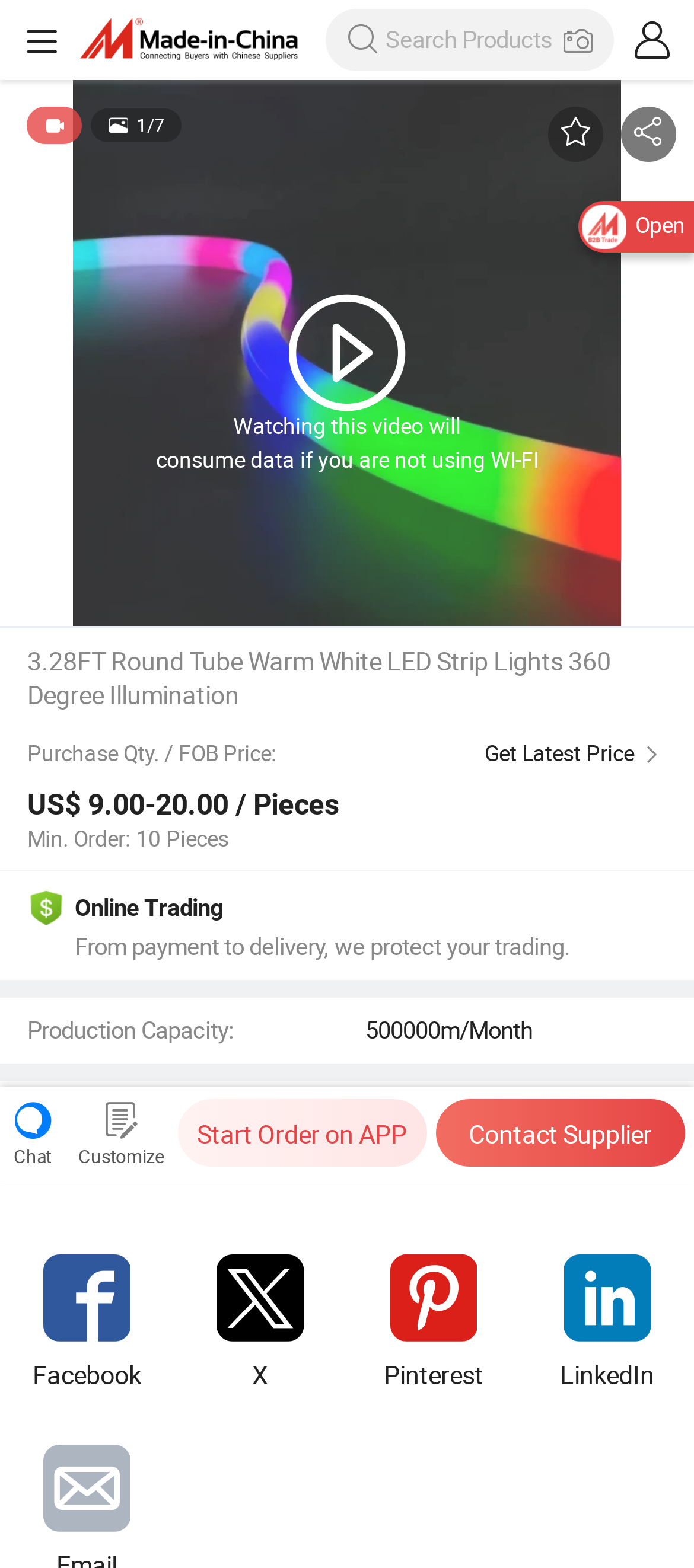What is the production capacity? Refer to the image and provide a one-word or short phrase answer.

500000m/Month